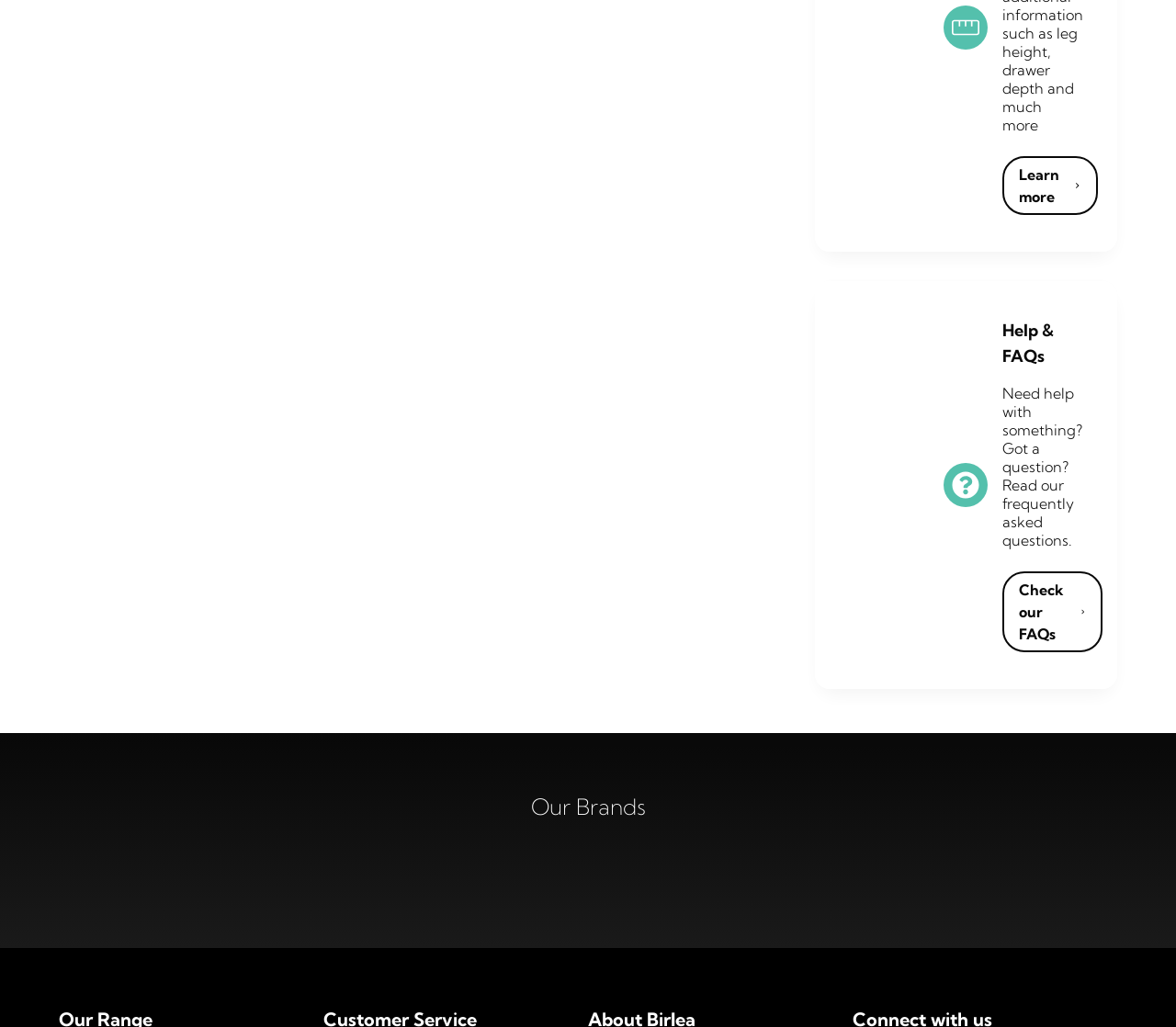Using the element description provided, determine the bounding box coordinates in the format (top-left x, top-left y, bottom-right x, bottom-right y). Ensure that all values are floating point numbers between 0 and 1. Element description: How to Place an Order

[0.275, 0.646, 0.386, 0.662]